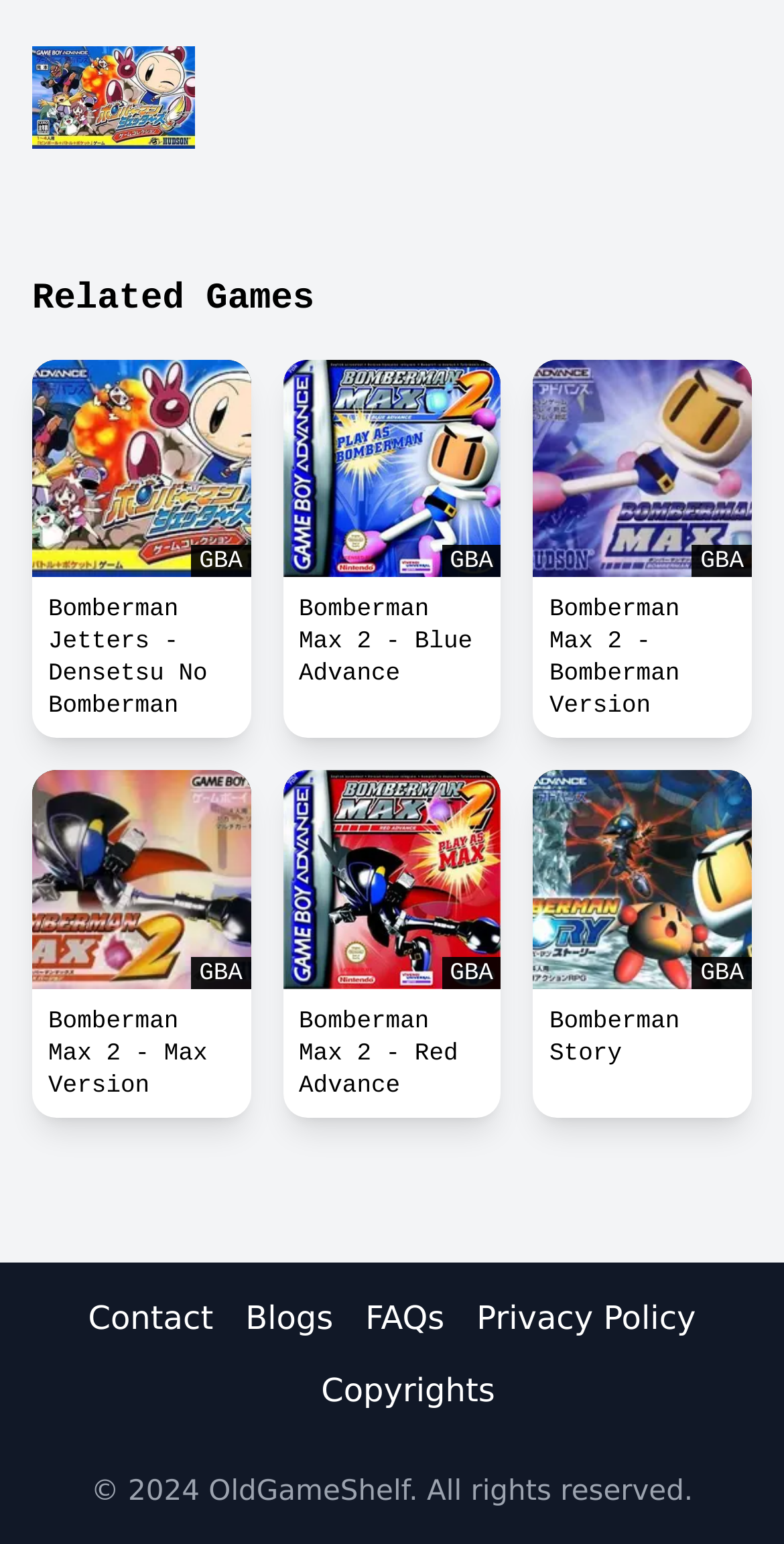Determine the bounding box coordinates for the area that needs to be clicked to fulfill this task: "Check the copyright information of the website". The coordinates must be given as four float numbers between 0 and 1, i.e., [left, top, right, bottom].

[0.41, 0.885, 0.631, 0.916]